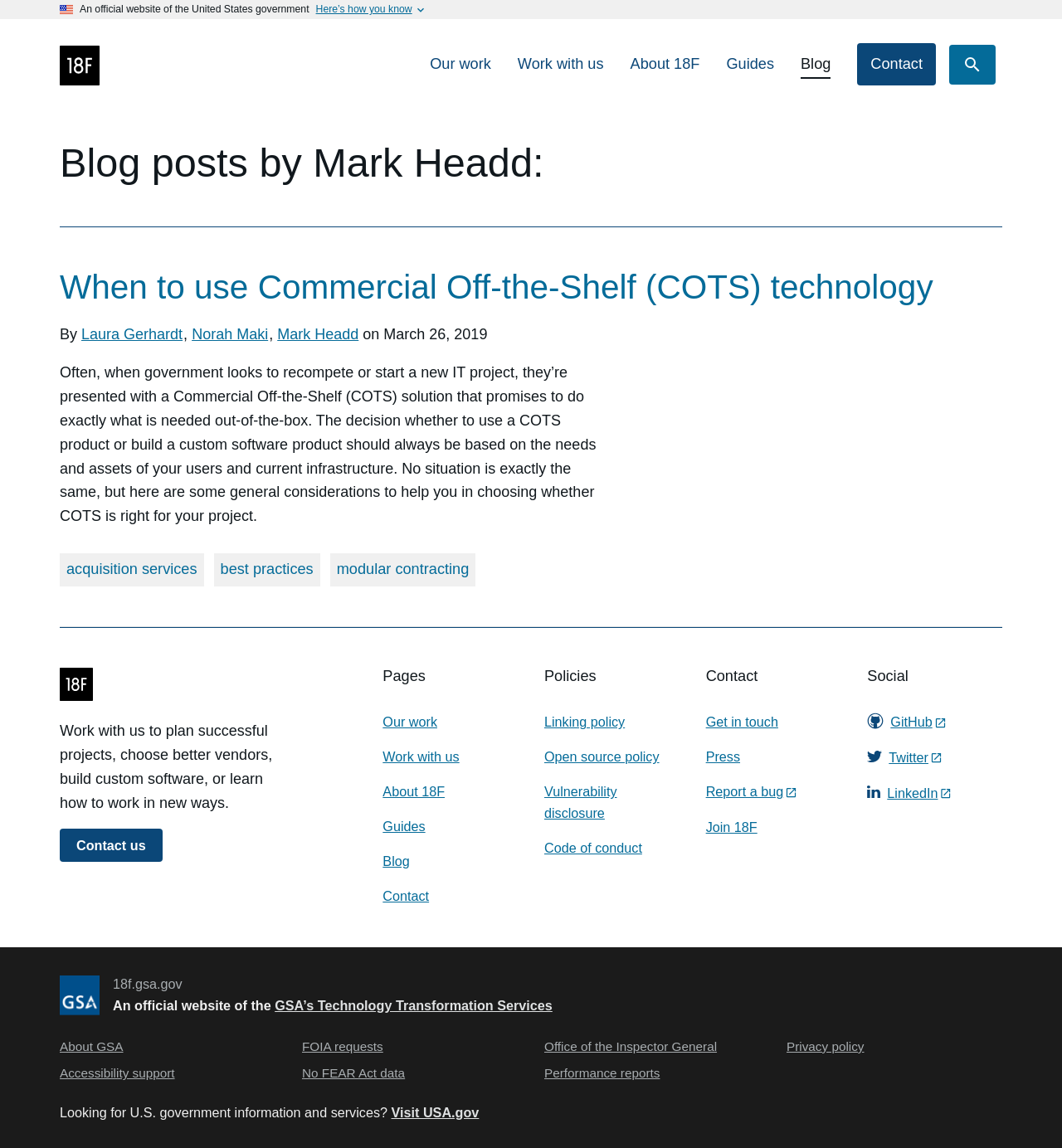Provide a short answer using a single word or phrase for the following question: 
What is the name of the author of the blog post?

Mark Headd